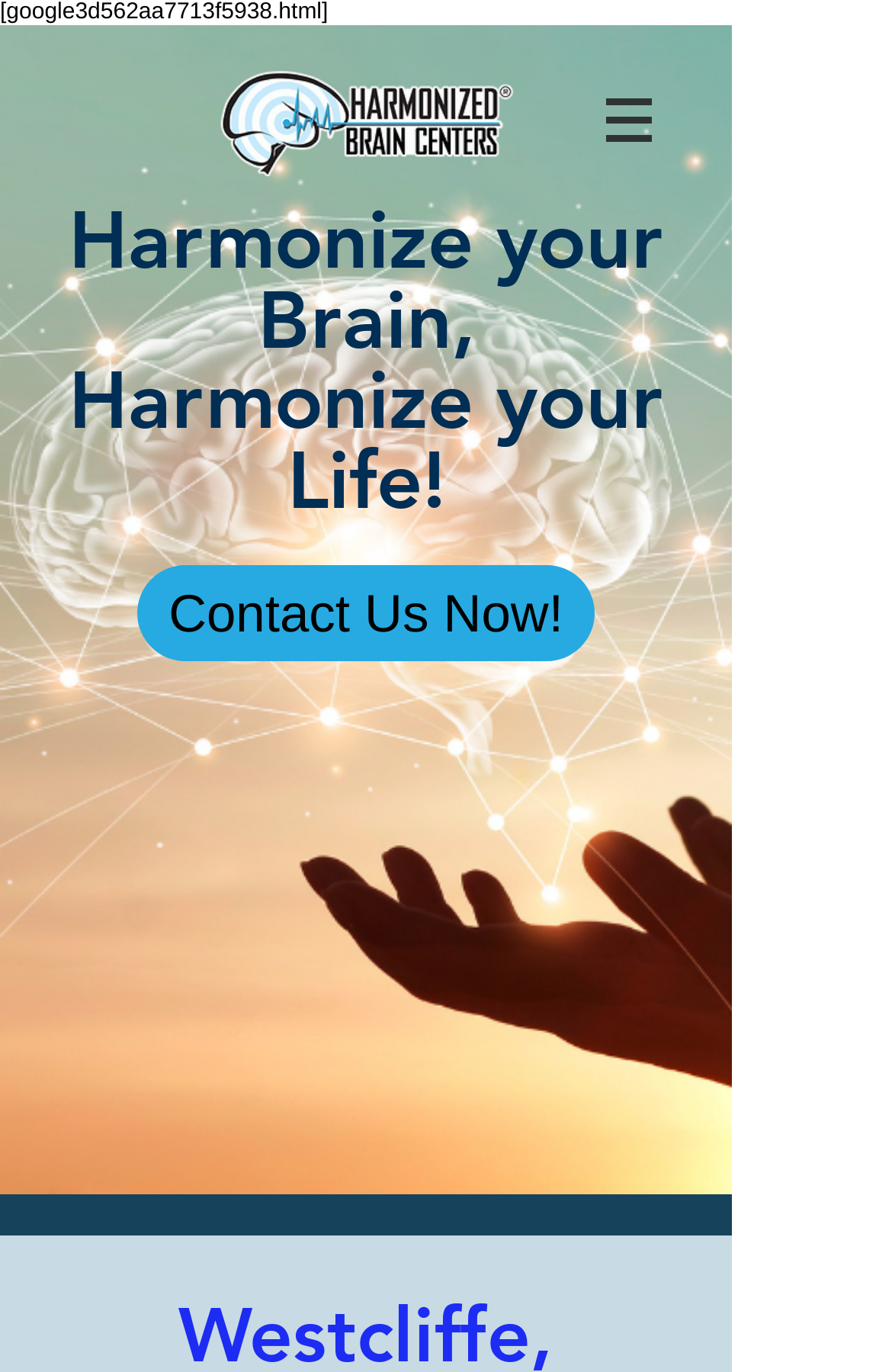Provide a one-word or short-phrase response to the question:
What is the name of the brain center?

Harmonized Brain Centers